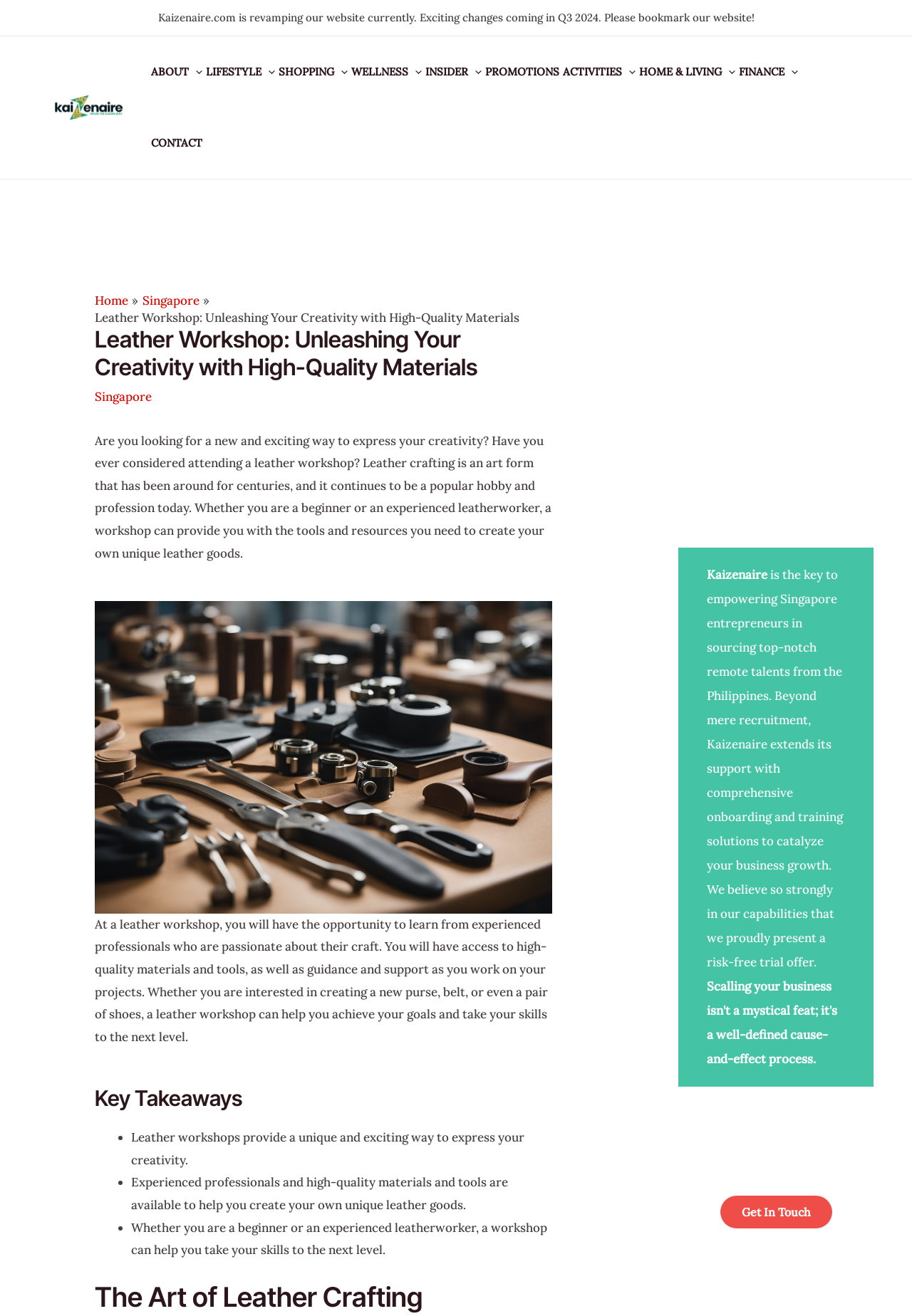Locate and extract the headline of this webpage.

Leather Workshop: Unleashing Your Creativity with High-Quality Materials